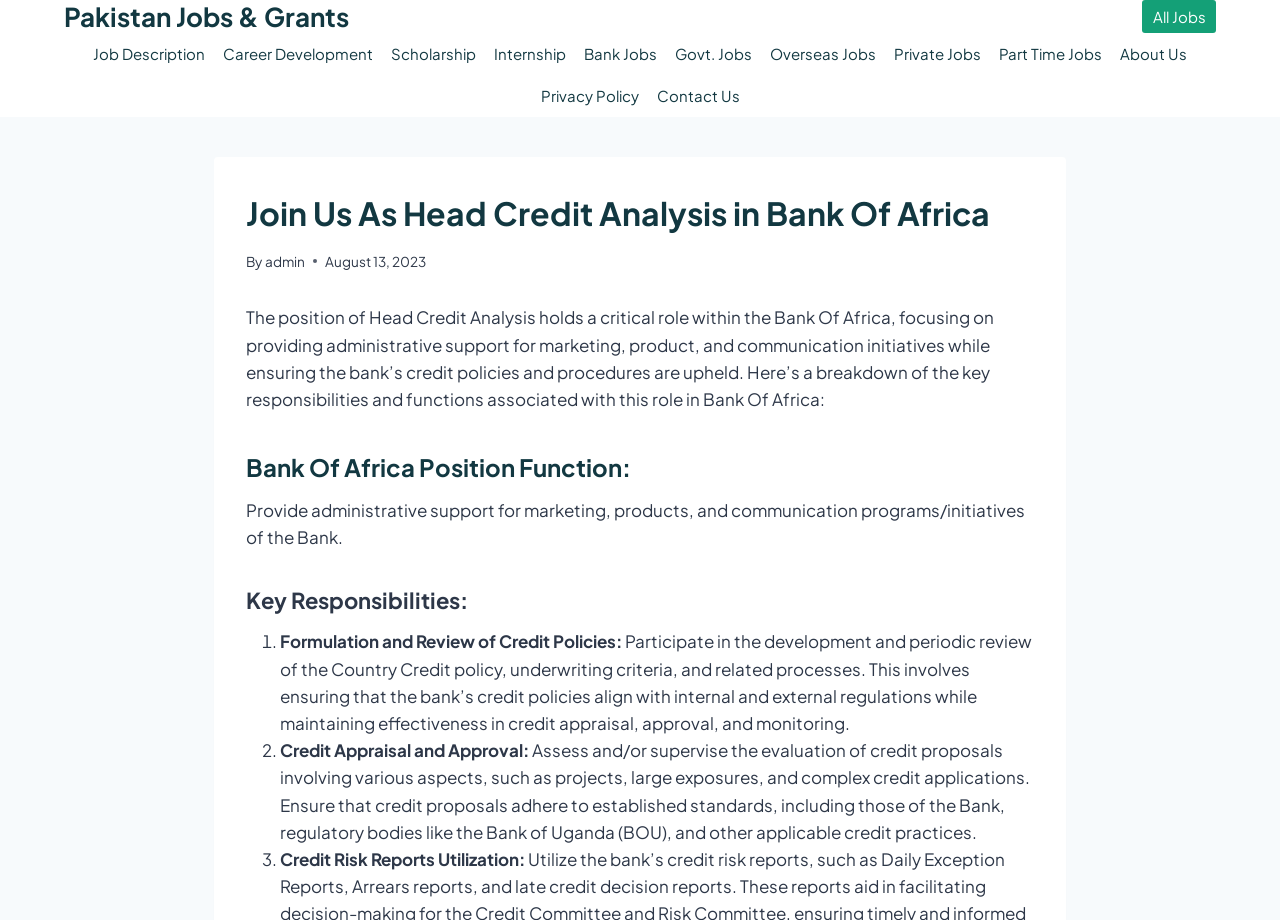Please locate the clickable area by providing the bounding box coordinates to follow this instruction: "Click Pakistan Jobs & Grants link".

[0.05, 0.001, 0.273, 0.035]